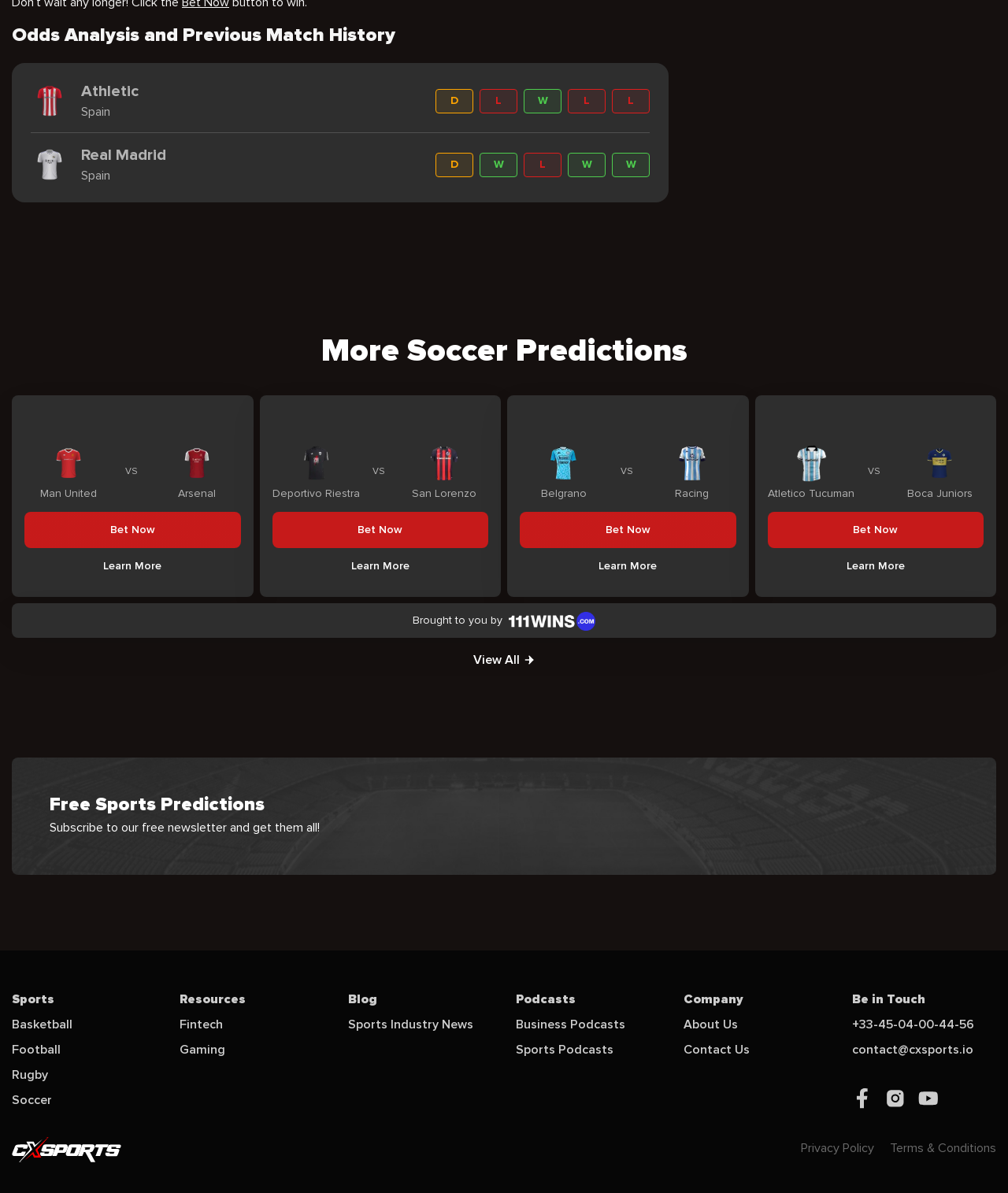Using the information in the image, could you please answer the following question in detail:
What is the date of the Manchester United prediction?

I found the date '12 May' next to the Manchester United prediction, which indicates the date of the prediction.